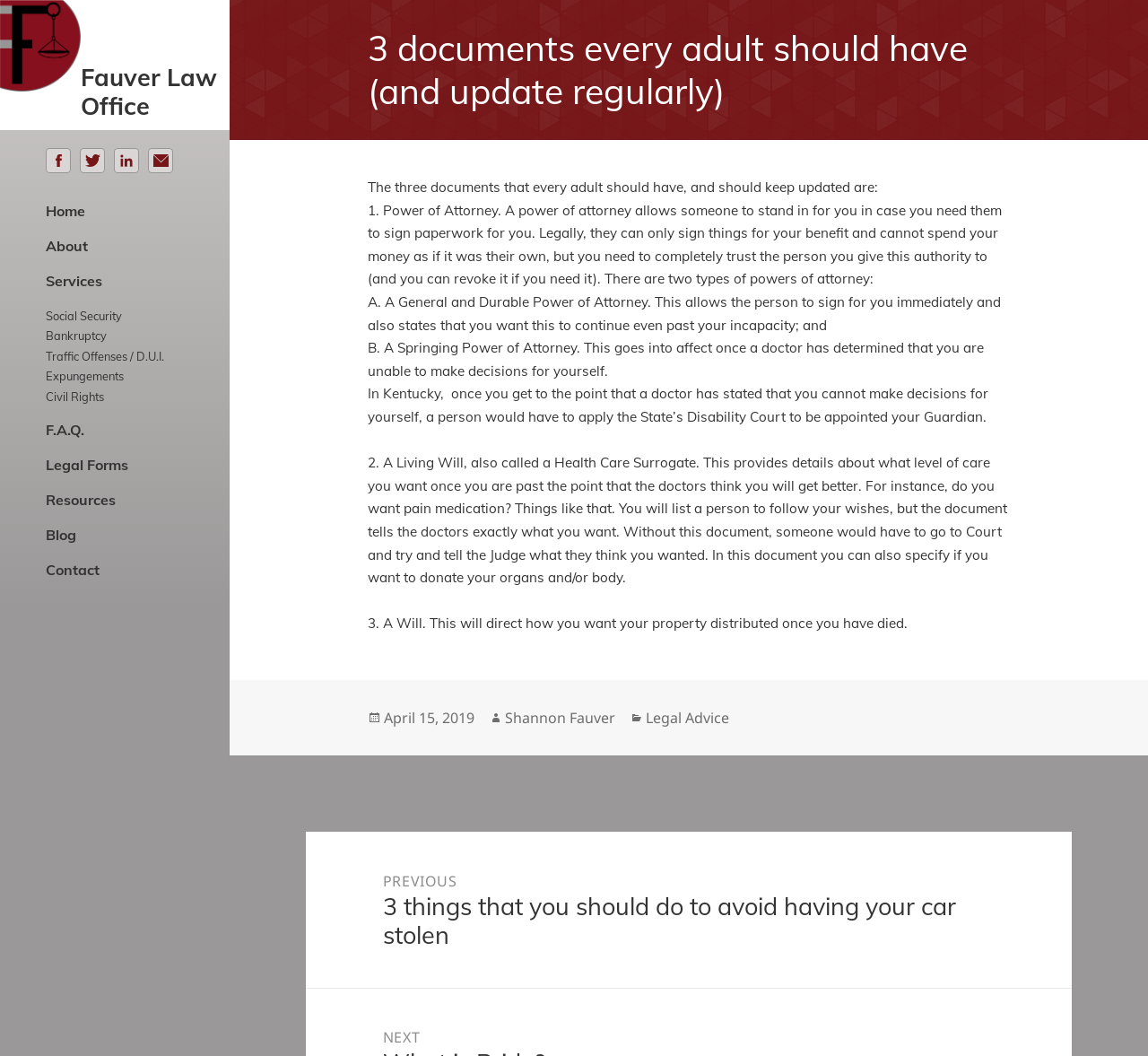Using the information in the image, could you please answer the following question in detail:
Who is the author of the article?

The author of the article is mentioned in the footer section of the webpage, where it says 'Author: Shannon Fauver'.